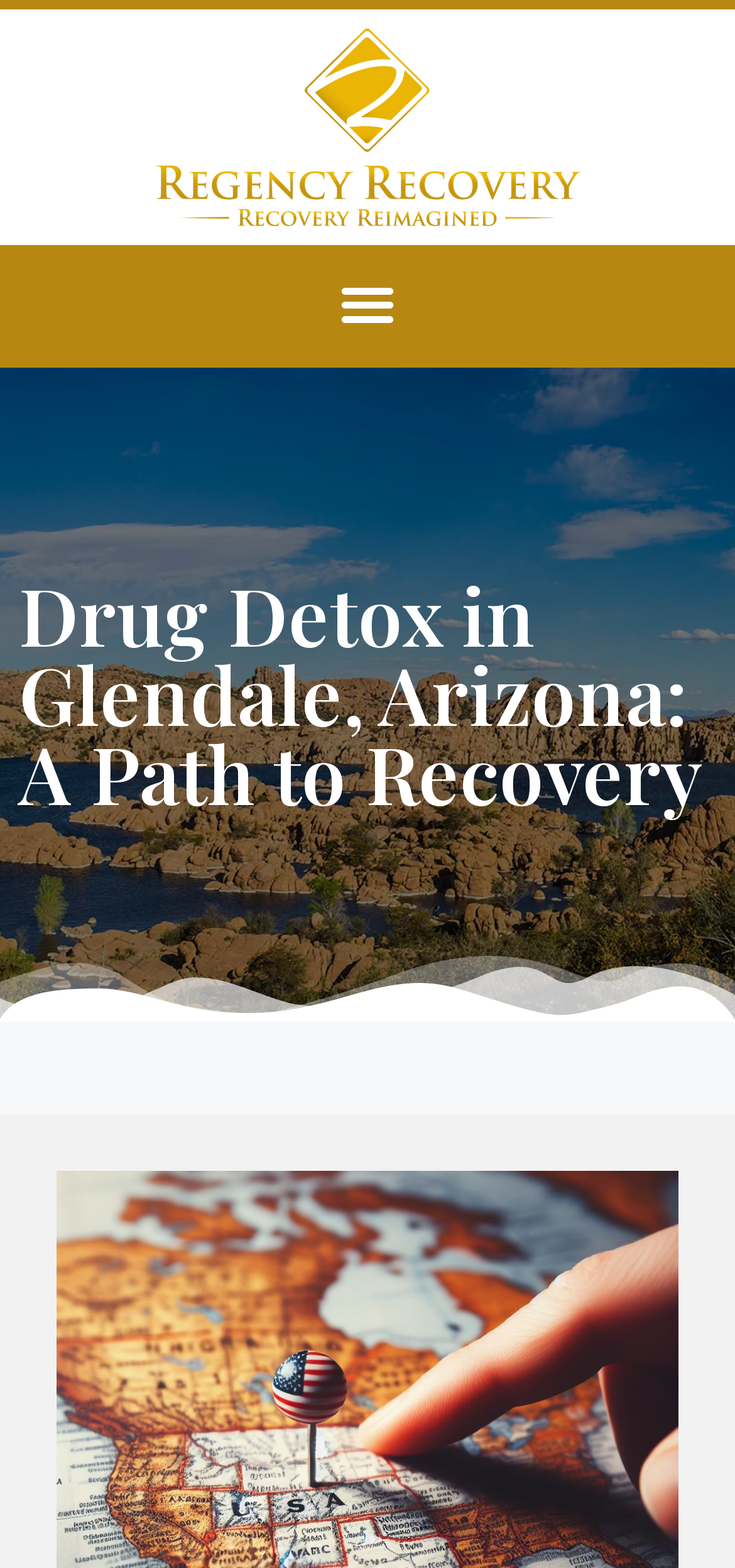Extract the main heading from the webpage content.

Drug Detox in Glendale, Arizona: A Path to Recovery